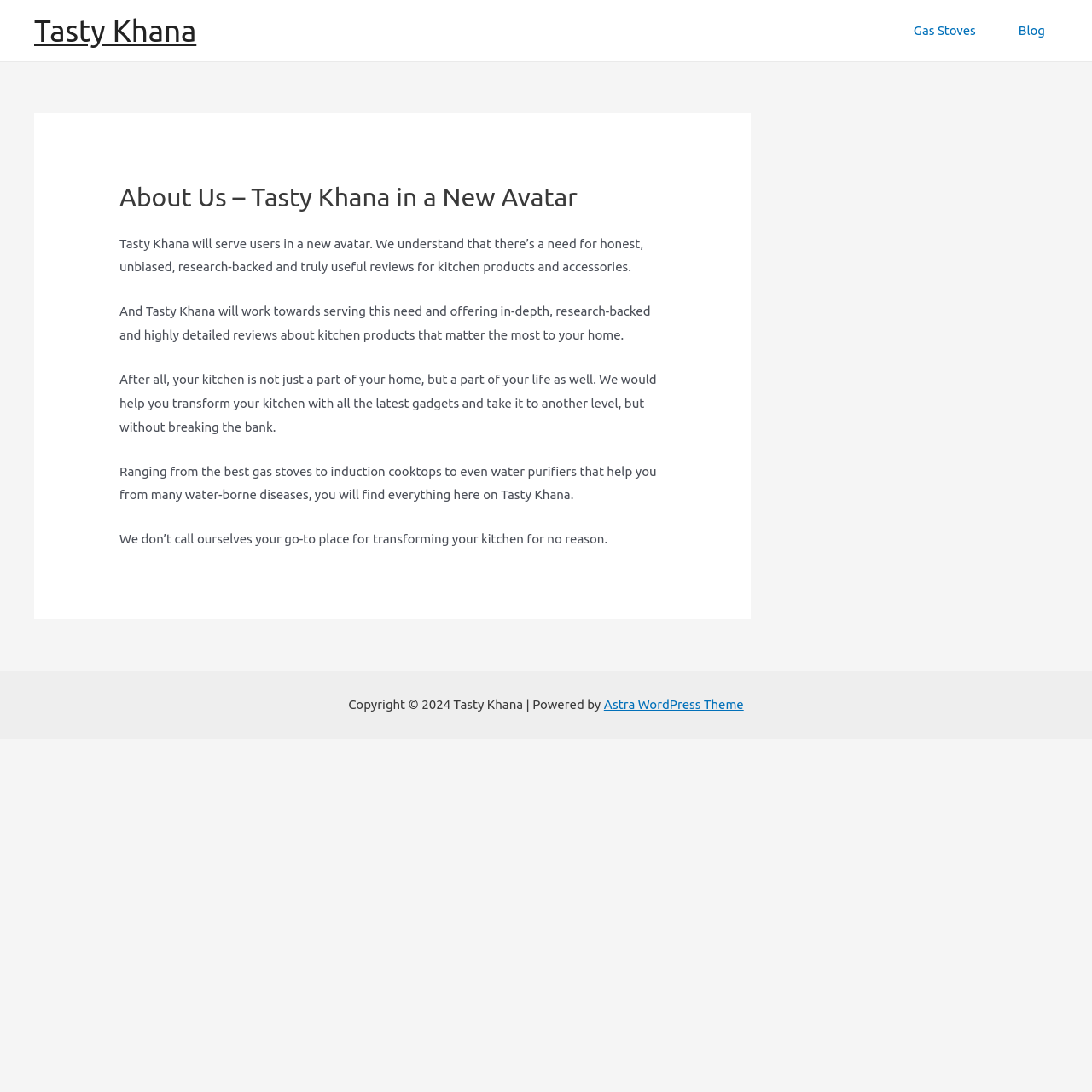Predict the bounding box coordinates of the UI element that matches this description: "Astra WordPress Theme". The coordinates should be in the format [left, top, right, bottom] with each value between 0 and 1.

[0.553, 0.638, 0.681, 0.652]